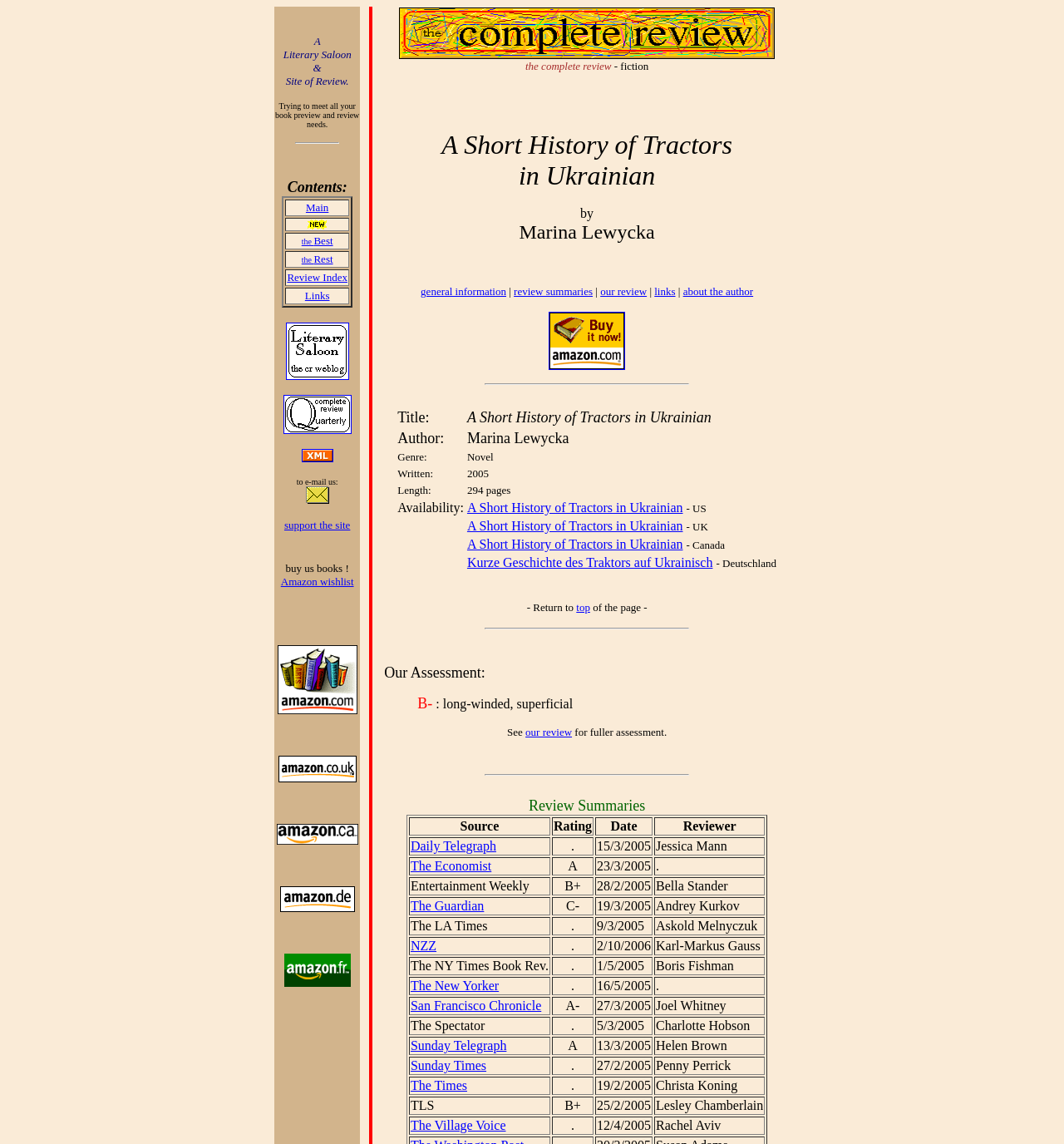Provide a single word or phrase answer to the question: 
What is the genre of the book?

Novel